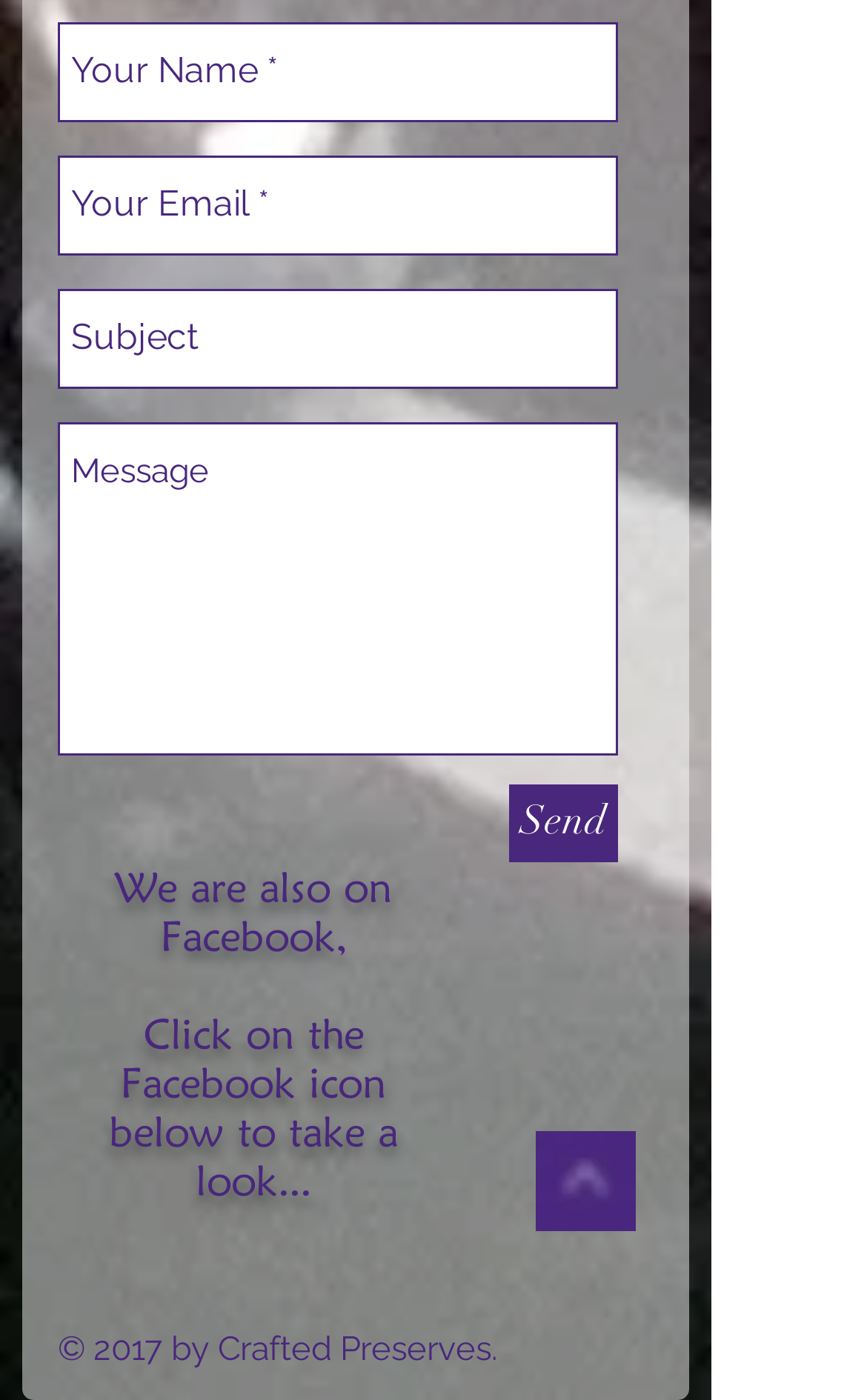What is the purpose of the Facebook icon?
Respond to the question with a single word or phrase according to the image.

To take a look at Crafted Preserves' Facebook page